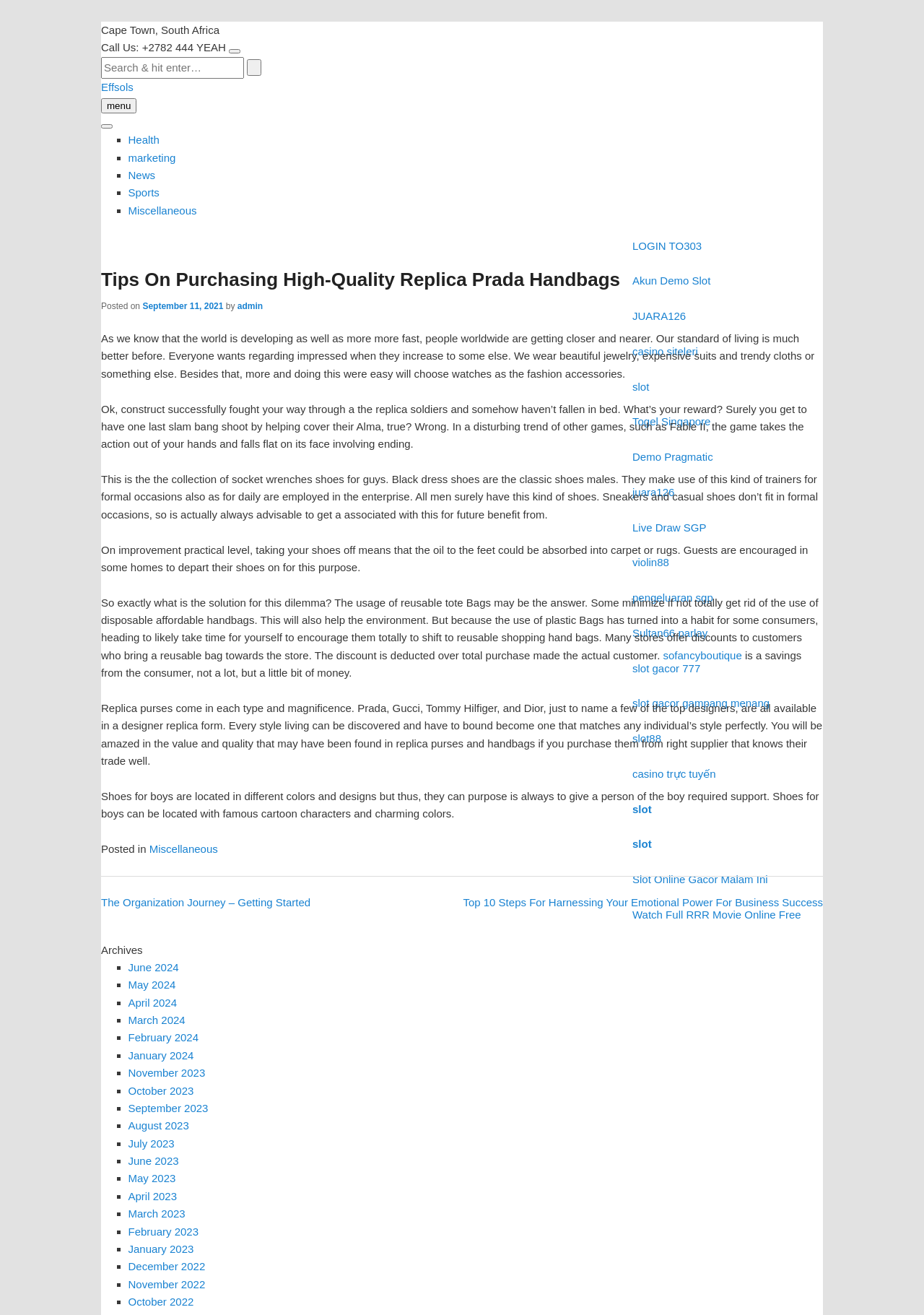Find the bounding box coordinates of the element to click in order to complete the given instruction: "Click on the menu button."

[0.109, 0.074, 0.148, 0.086]